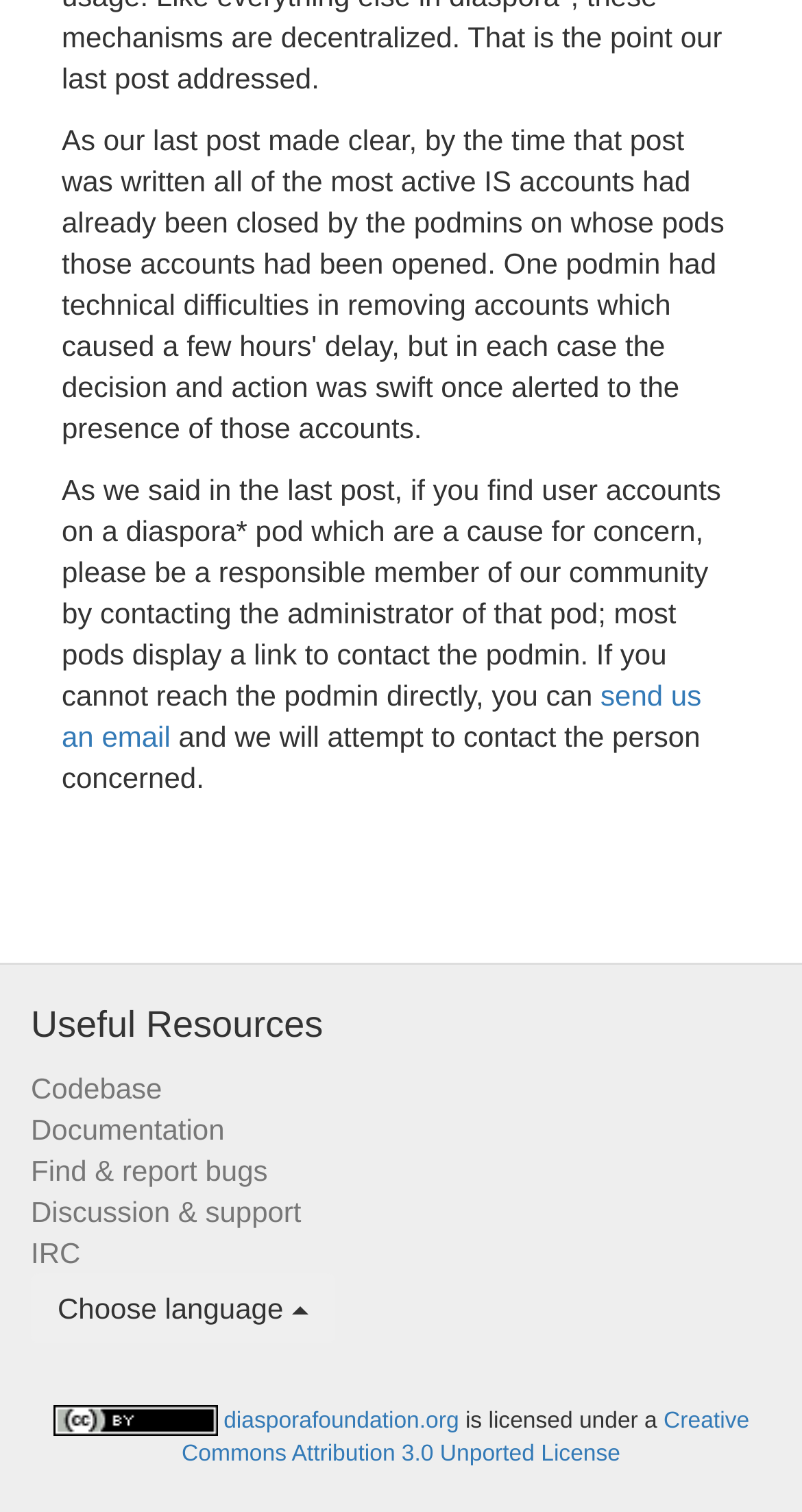Locate the bounding box coordinates of the clickable region necessary to complete the following instruction: "view the Creative Commons License". Provide the coordinates in the format of four float numbers between 0 and 1, i.e., [left, top, right, bottom].

[0.066, 0.931, 0.279, 0.948]